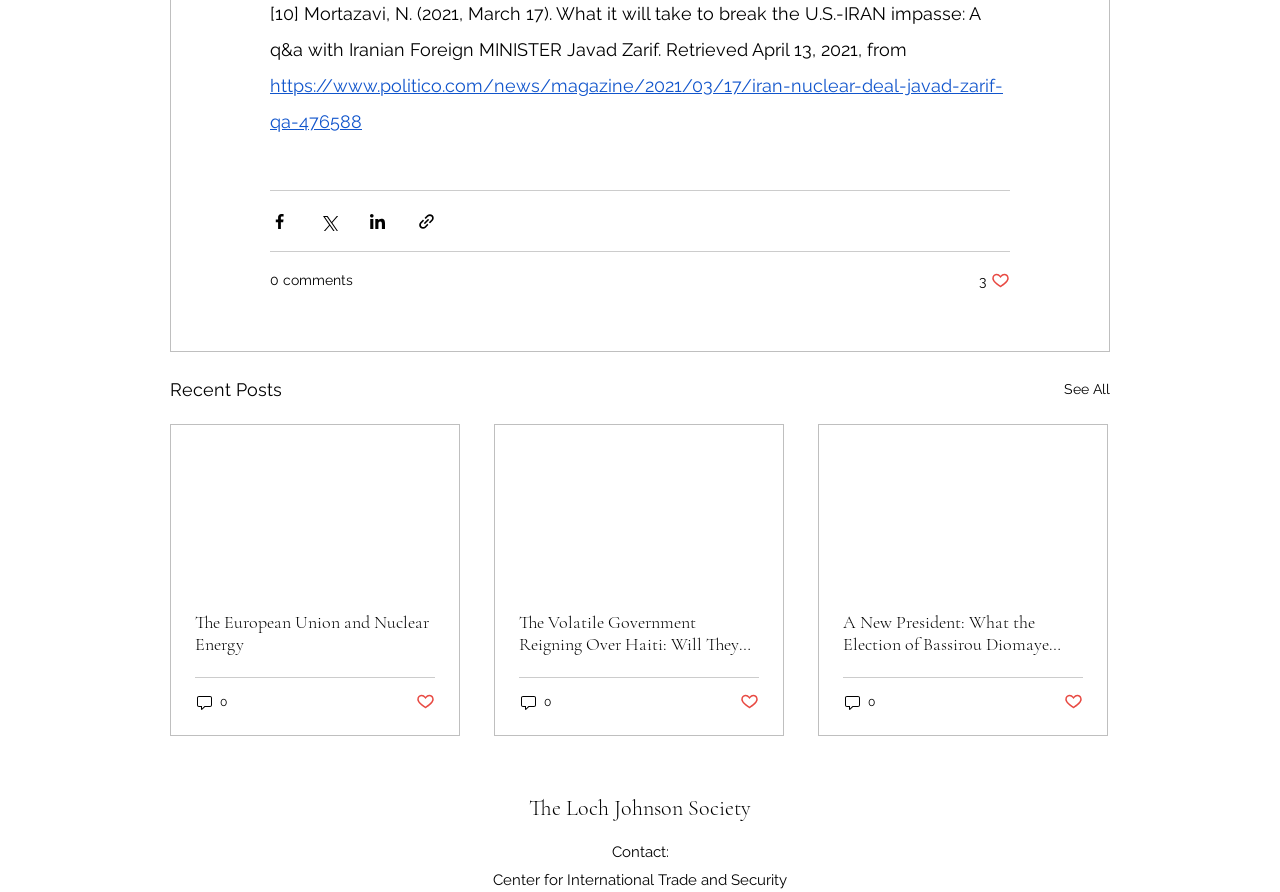Could you determine the bounding box coordinates of the clickable element to complete the instruction: "Like the post"? Provide the coordinates as four float numbers between 0 and 1, i.e., [left, top, right, bottom].

[0.765, 0.304, 0.789, 0.325]